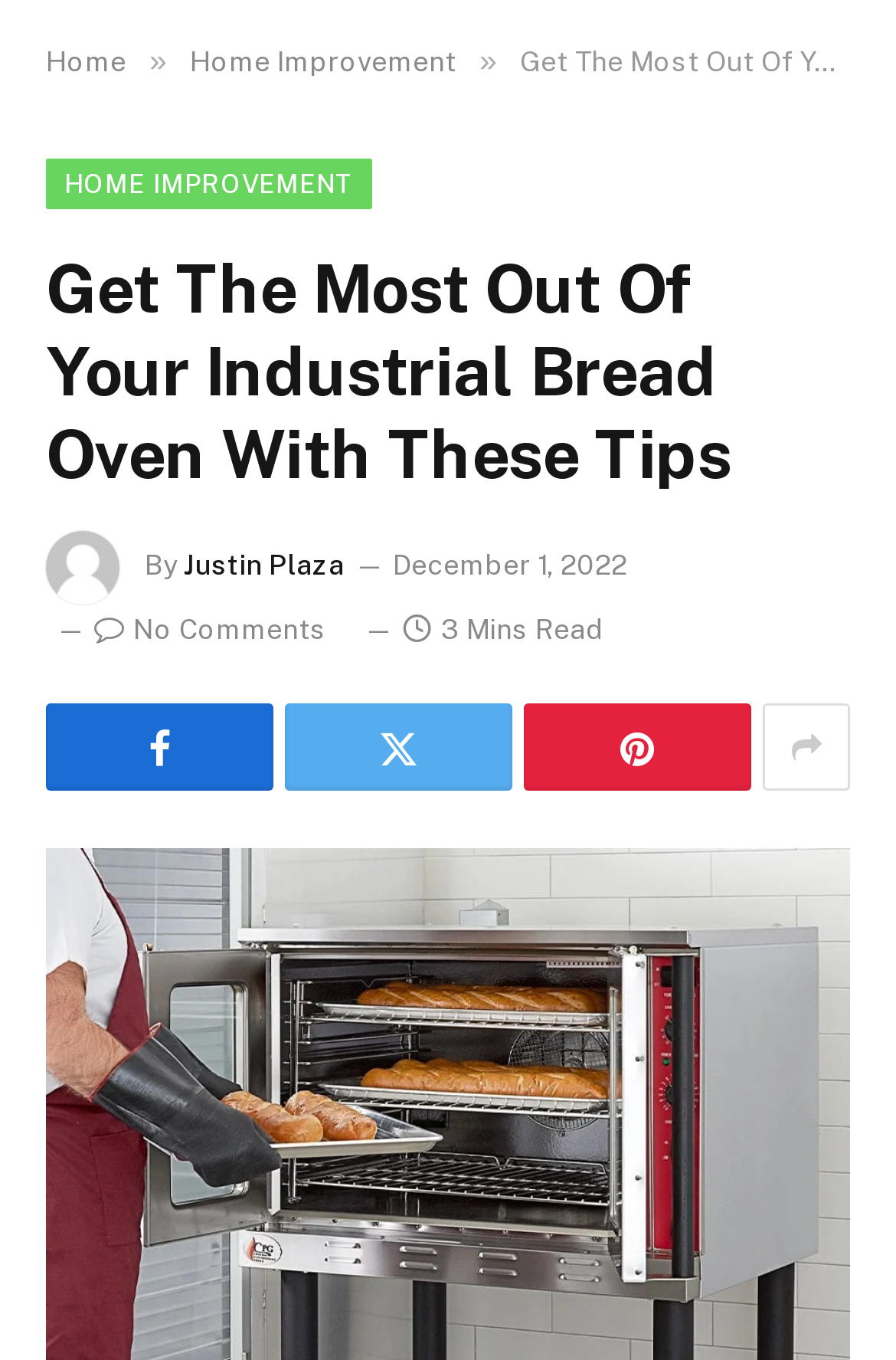Please find the top heading of the webpage and generate its text.

Get The Most Out Of Your Industrial Bread Oven With These Tips